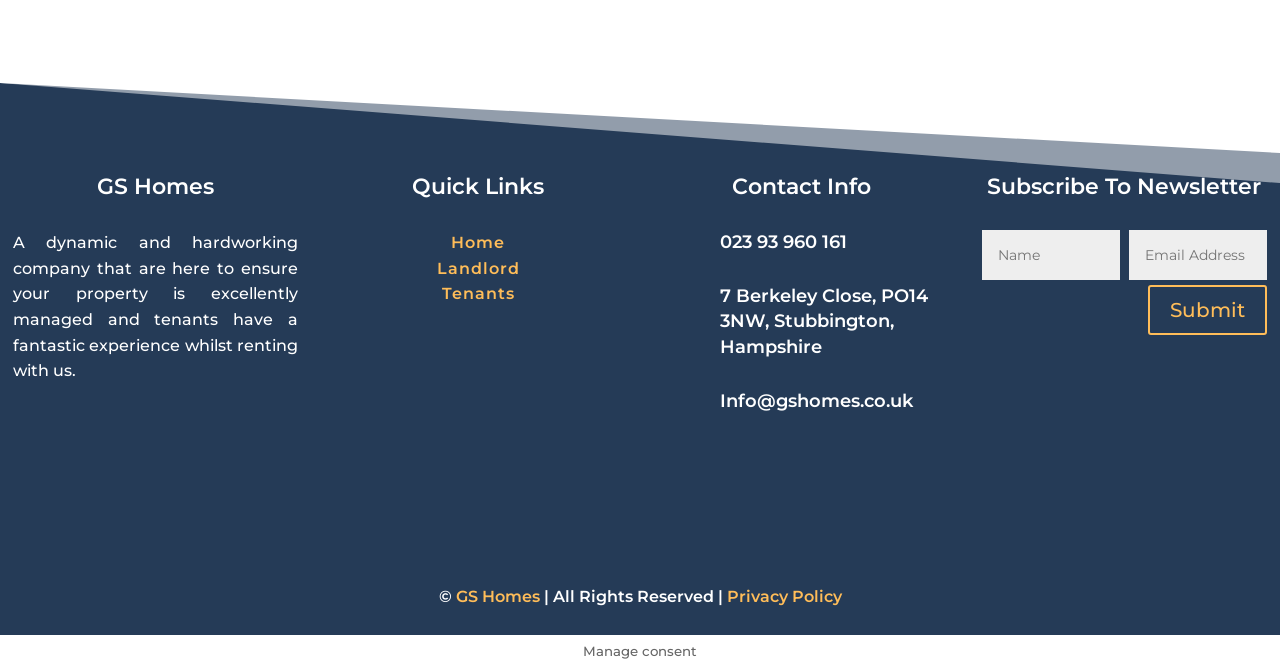Determine the bounding box coordinates for the area you should click to complete the following instruction: "Enter email address in the newsletter subscription field".

[0.767, 0.344, 0.875, 0.419]